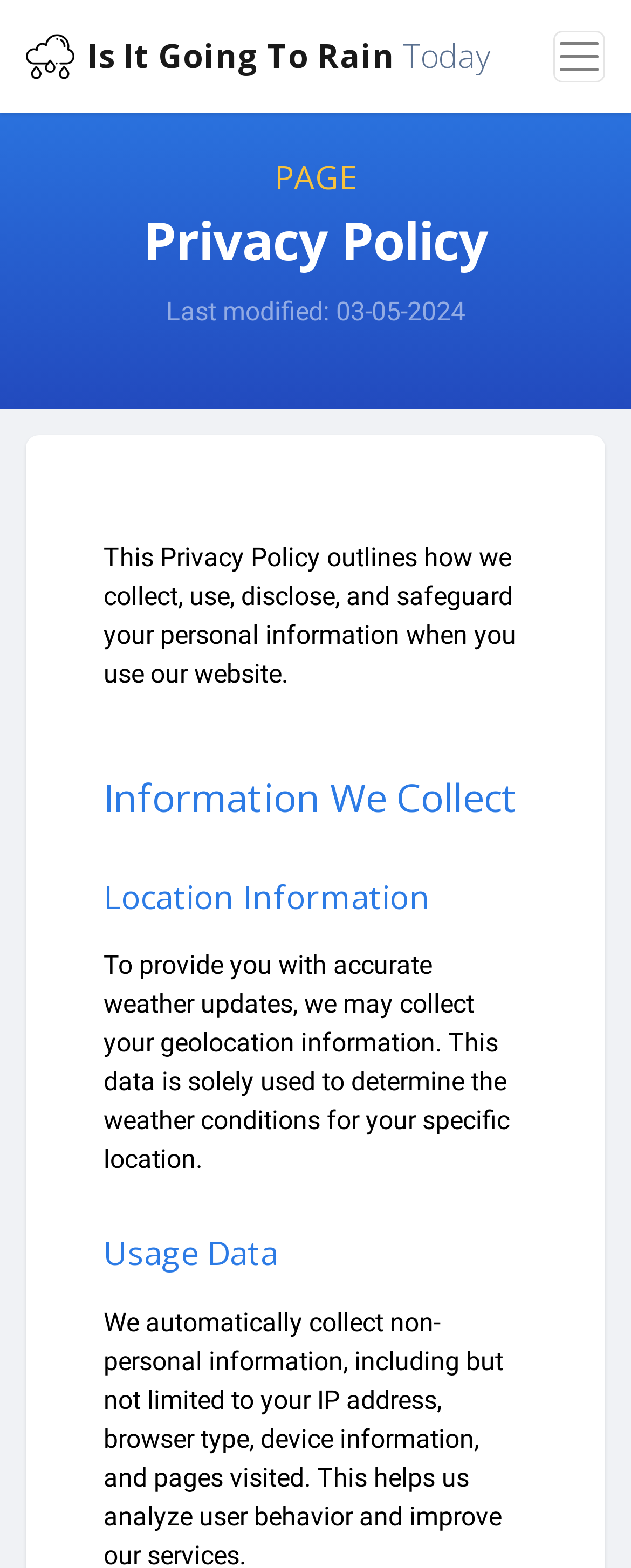Can you give a detailed response to the following question using the information from the image? What type of data is collected to provide weather updates?

According to the webpage, the type of data collected to provide weather updates is geolocation information, as stated in the paragraph under the 'Location Information' heading, which says 'To provide you with accurate weather updates, we may collect your geolocation information'.